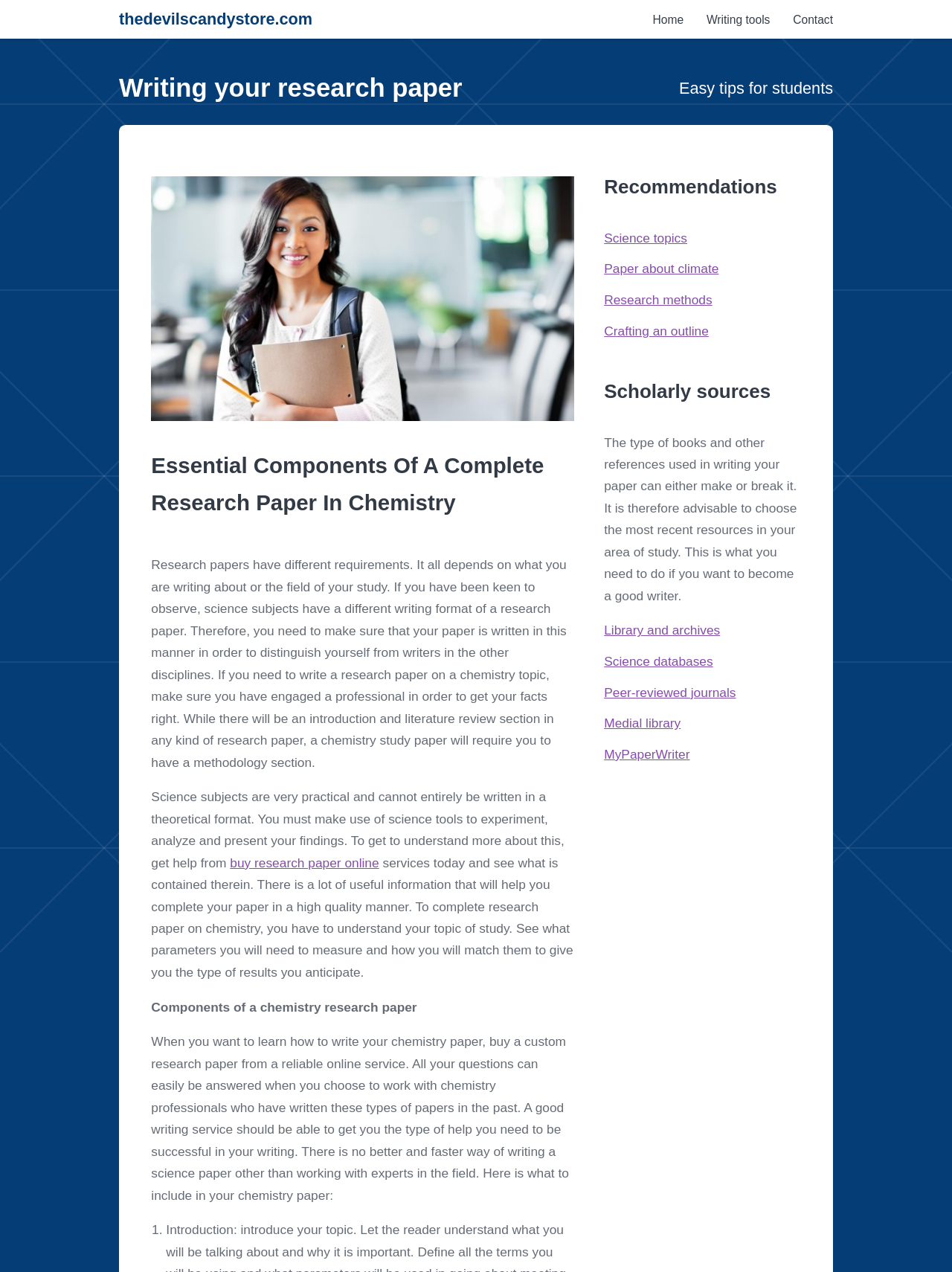Could you specify the bounding box coordinates for the clickable section to complete the following instruction: "Click the 'Science topics' link"?

[0.635, 0.181, 0.722, 0.193]